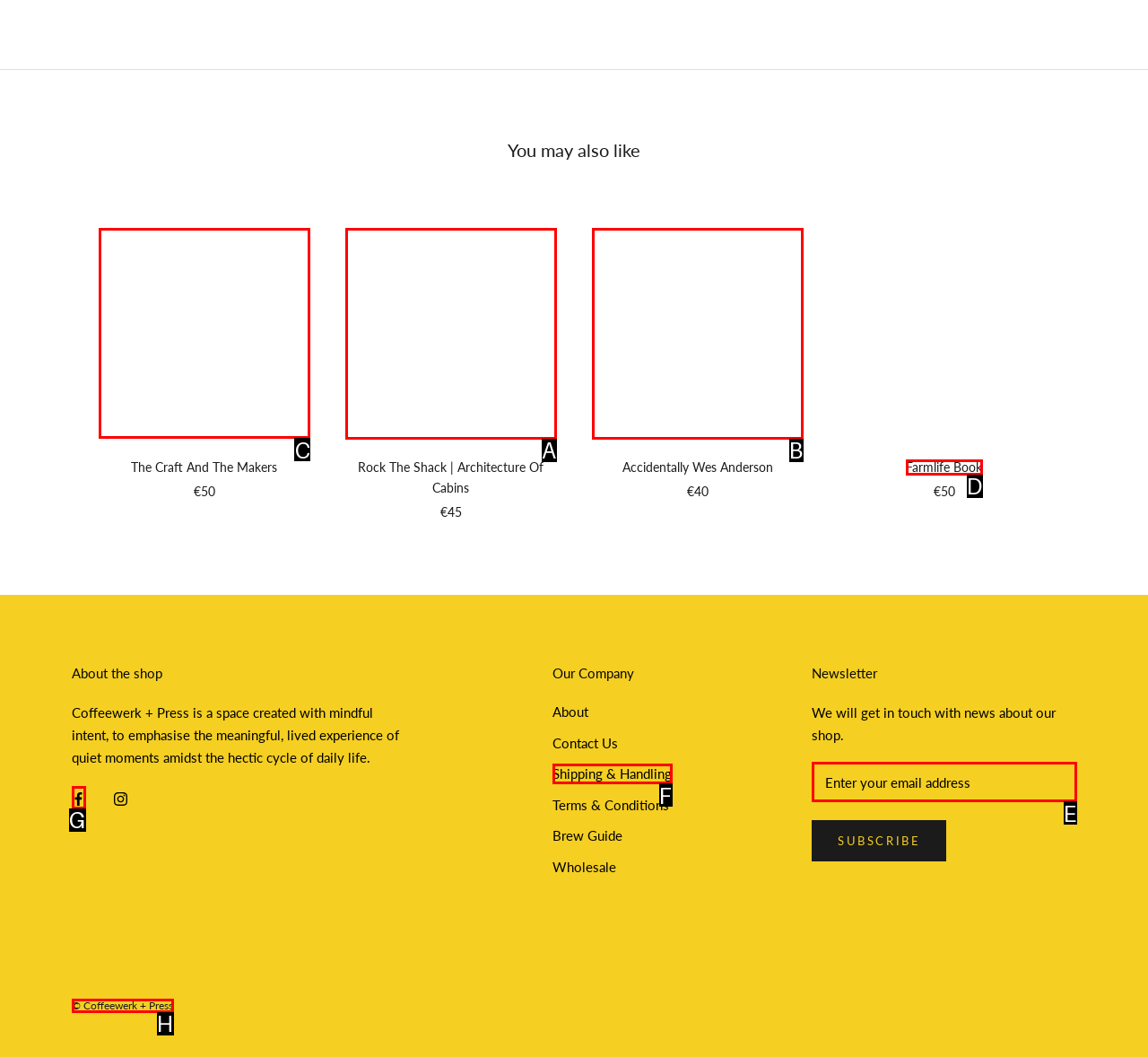Please identify the correct UI element to click for the task: Click on the 'The Craft And The Makers' link Respond with the letter of the appropriate option.

C